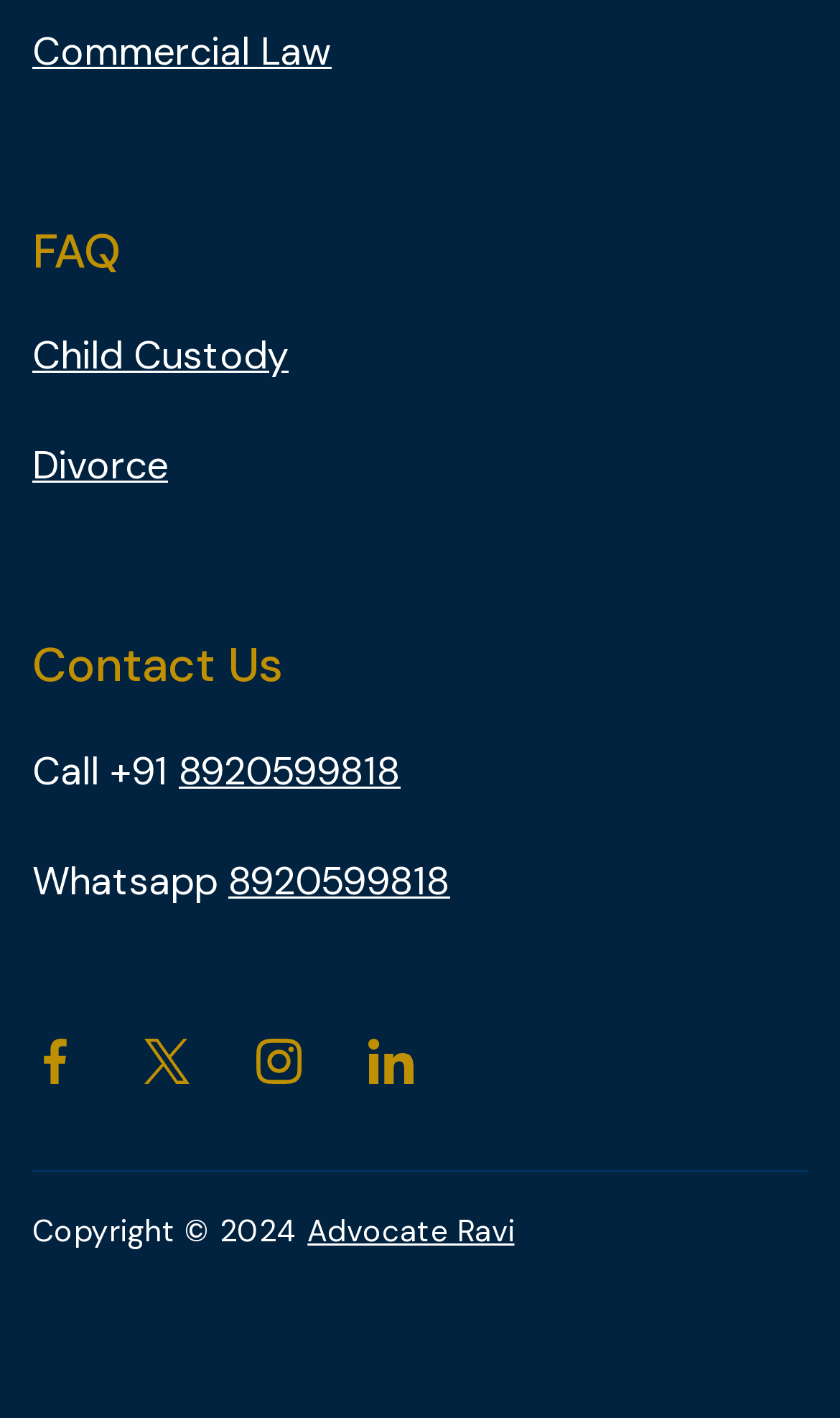Answer this question using a single word or a brief phrase:
What is the name of the advocate?

Advocate Ravi